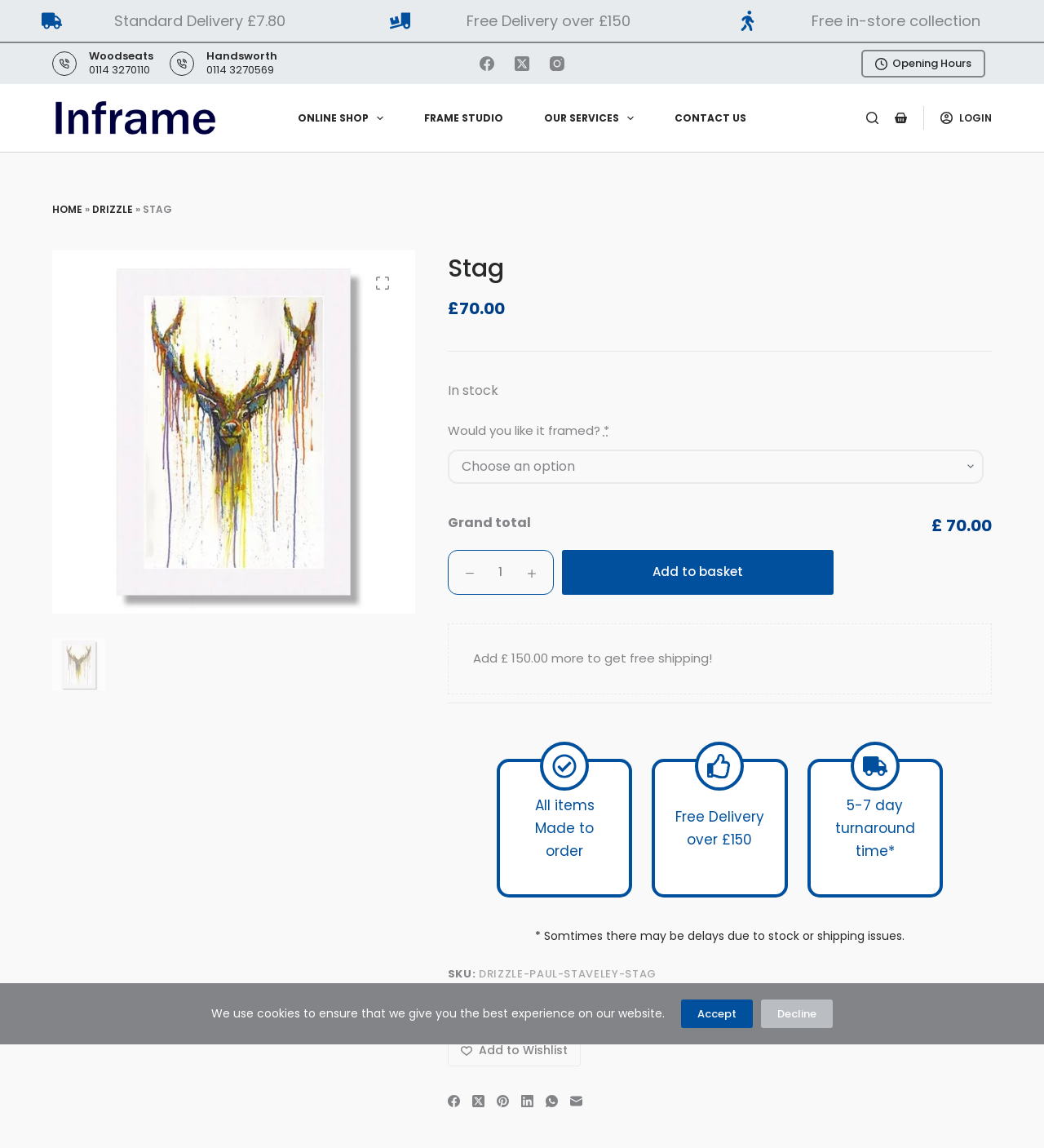Find the bounding box coordinates of the element to click in order to complete the given instruction: "Click LEARN MORE to explore business formation services."

None